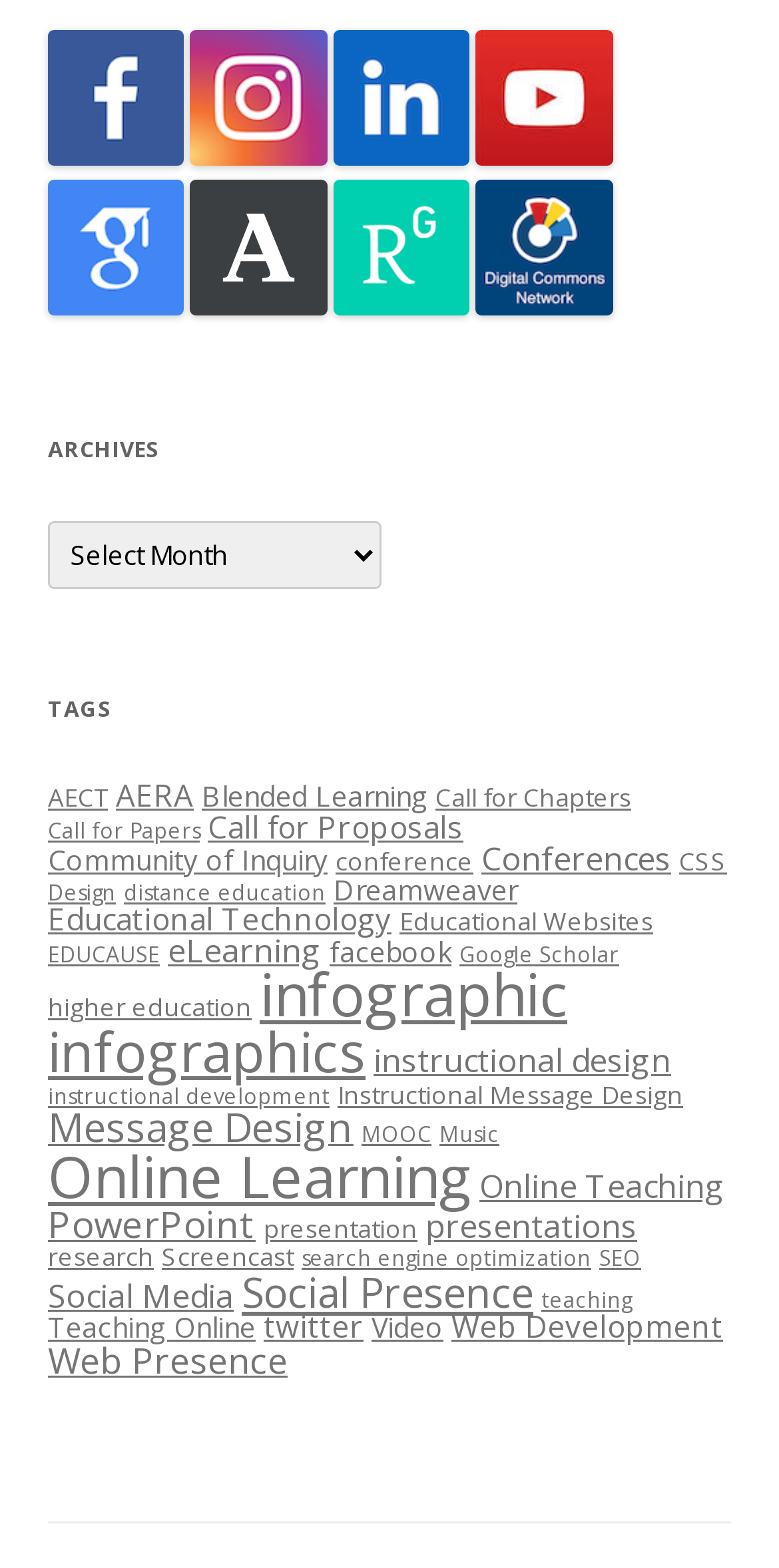Please find the bounding box coordinates of the section that needs to be clicked to achieve this instruction: "Select Archives".

[0.062, 0.333, 0.49, 0.376]